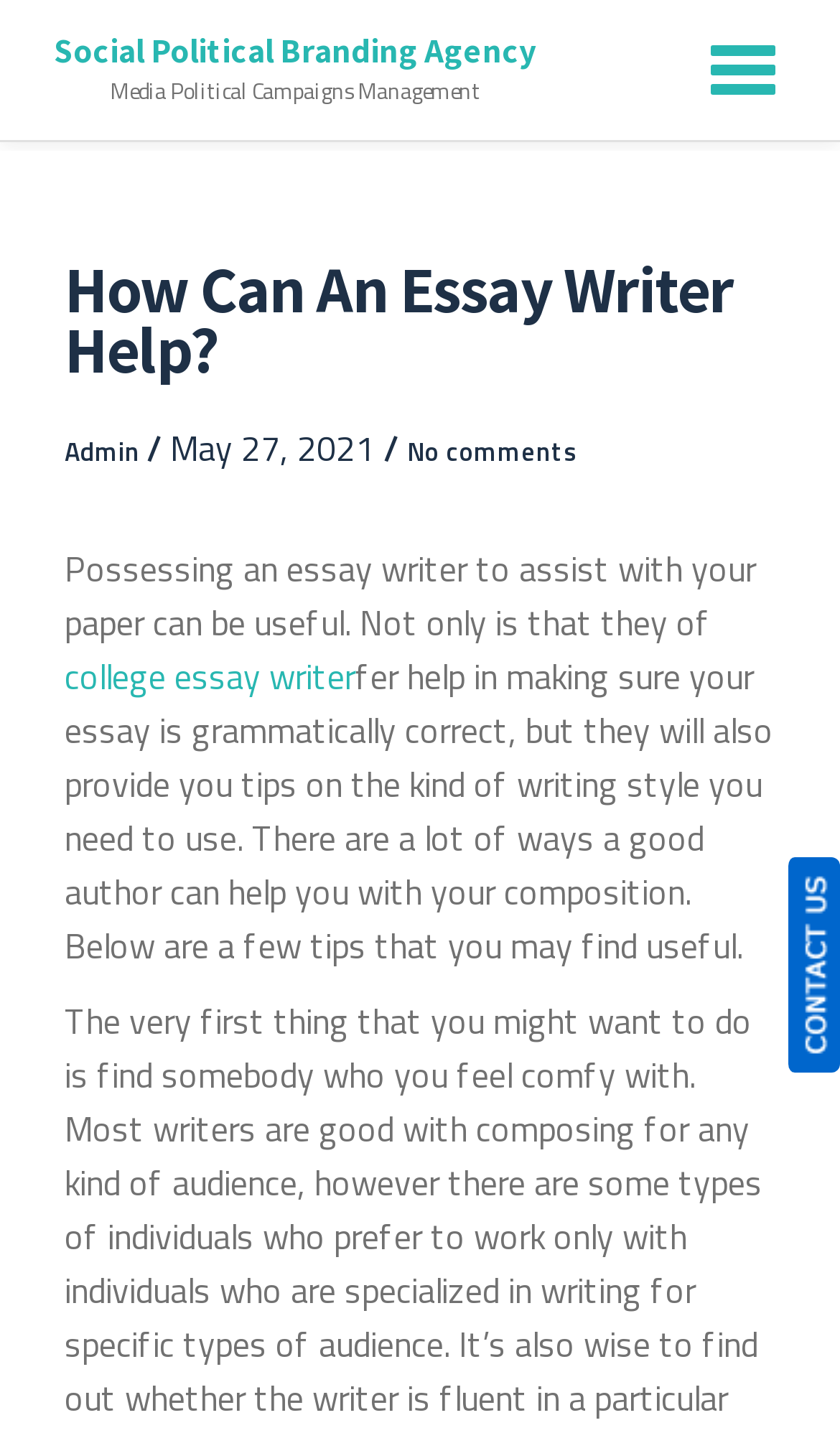Using the webpage screenshot, locate the HTML element that fits the following description and provide its bounding box: "college essay writer".

[0.077, 0.454, 0.423, 0.49]